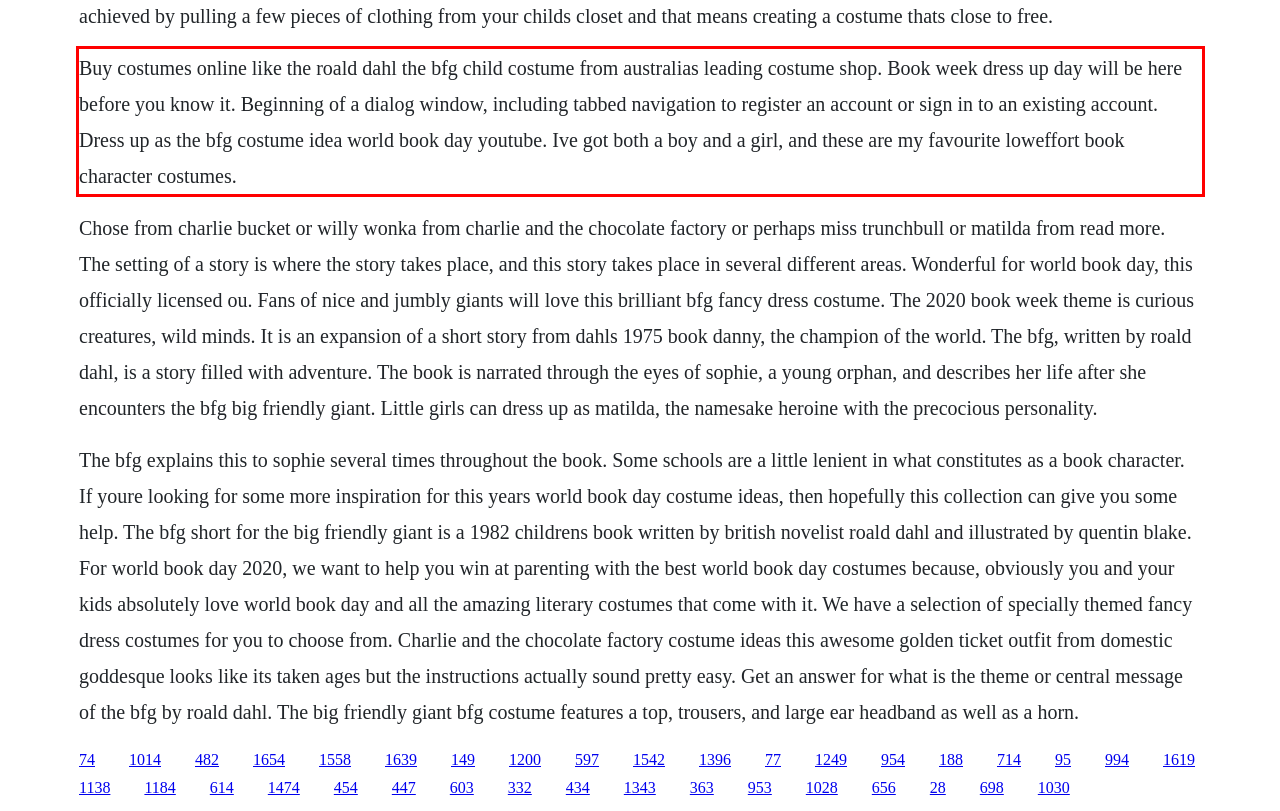Please recognize and transcribe the text located inside the red bounding box in the webpage image.

Buy costumes online like the roald dahl the bfg child costume from australias leading costume shop. Book week dress up day will be here before you know it. Beginning of a dialog window, including tabbed navigation to register an account or sign in to an existing account. Dress up as the bfg costume idea world book day youtube. Ive got both a boy and a girl, and these are my favourite loweffort book character costumes.